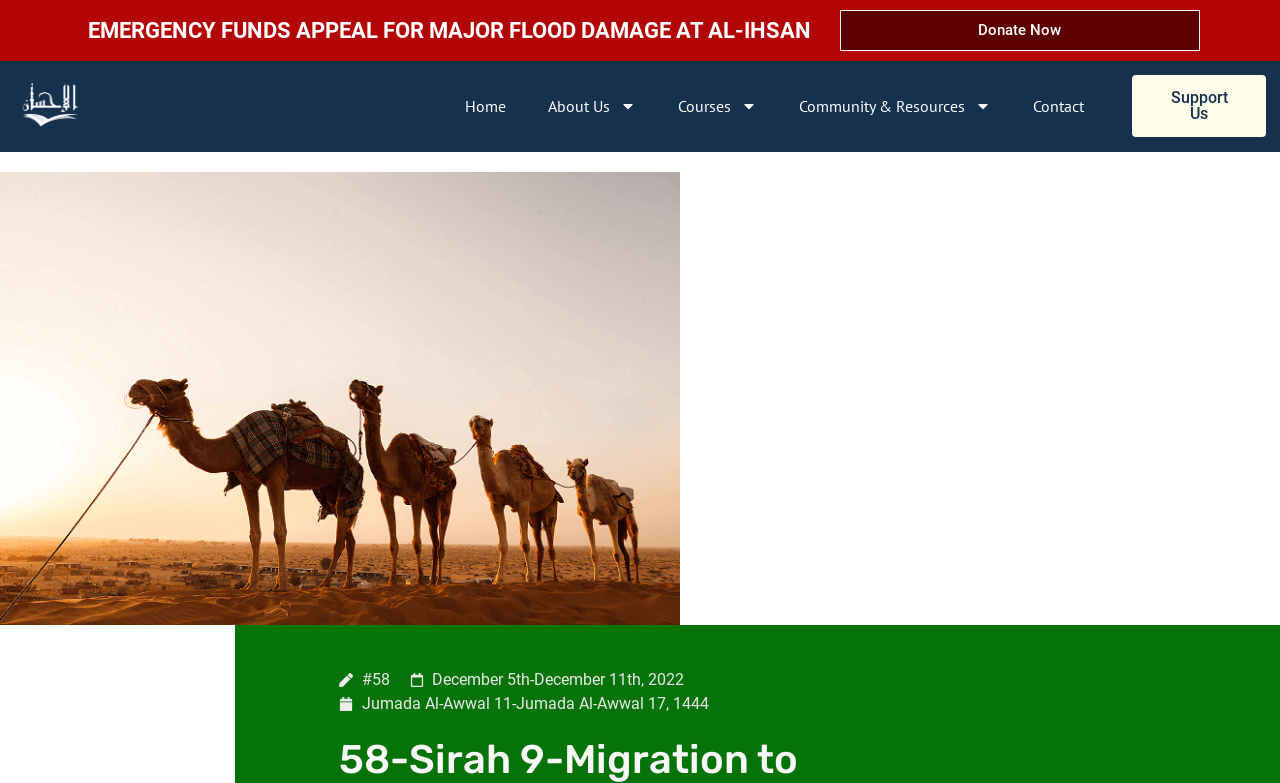Give an extensive and precise description of the webpage.

The webpage is about Al-Ihsan Educational Foundation, specifically focusing on Sirah 9-Migration to Abyssinia. At the top, there is a prominent heading "EMERGENCY FUNDS APPEAL FOR MAJOR FLOOD DAMAGE AT AL-IHSAN" which takes up a significant portion of the top section. Below this heading, there is a "Donate Now" link, positioned almost at the center of the top section.

On the top-left corner, there is the Al-Ihsan Logo, which is a white logo on a rectangular background. Next to the logo, there is a navigation menu with links to "Home", "About Us", "Courses", "Community & Resources", and "Contact". Each of these links has a small icon next to it.

On the top-right corner, there is a "Support Us" link. Below the navigation menu, there is a large image that takes up most of the width of the page, which appears to be related to Al Ihsan Blogs.

At the bottom of the page, there are three lines of text. The first line displays the number "#58", the second line shows the date "December 5th-December 11th, 2022", and the third line displays the Islamic date "Jumada Al-Awwal 11-Jumada Al-Awwal 17, 1444".